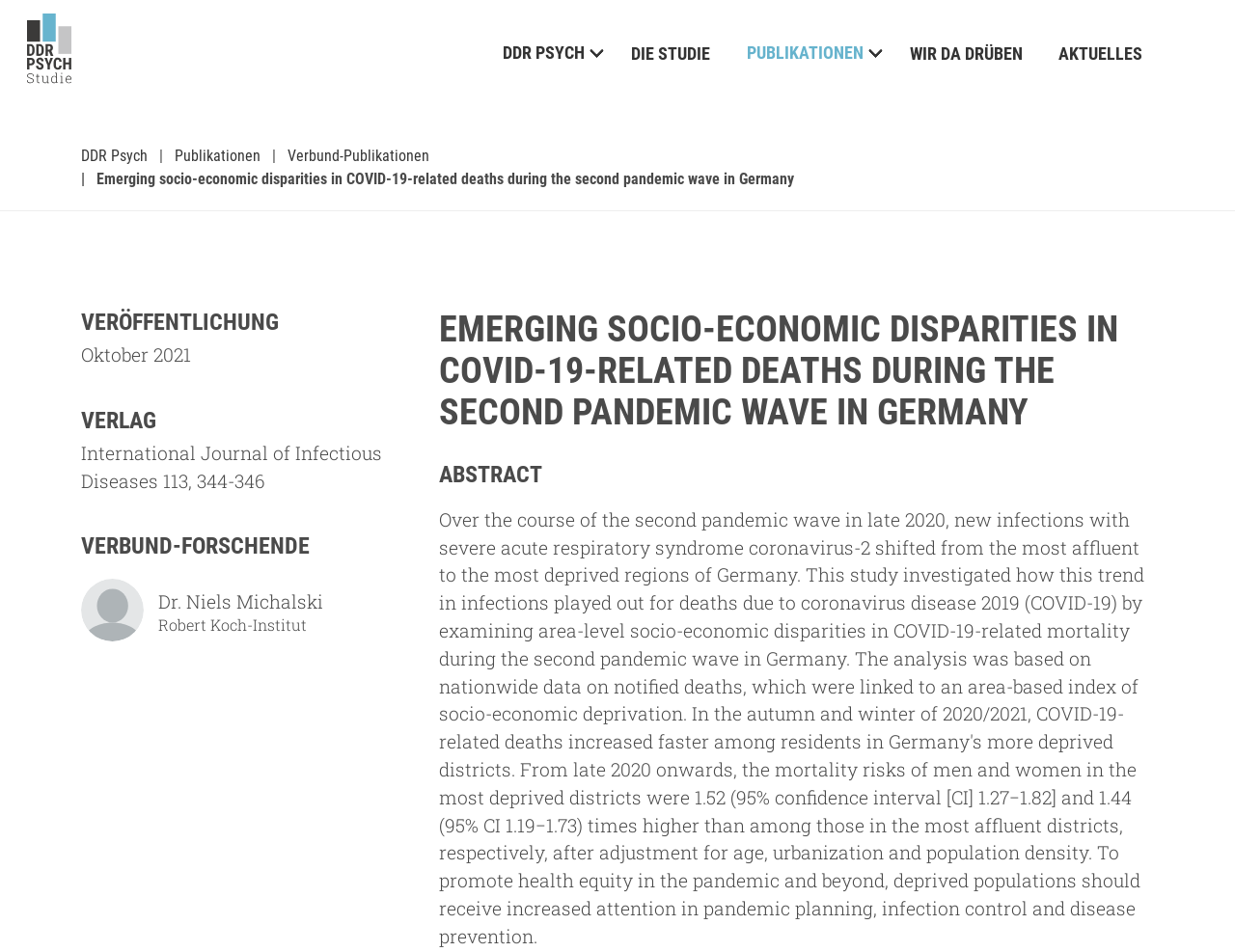Can you determine the bounding box coordinates of the area that needs to be clicked to fulfill the following instruction: "Click on the DDR PSYCH link"?

[0.398, 0.033, 0.502, 0.079]